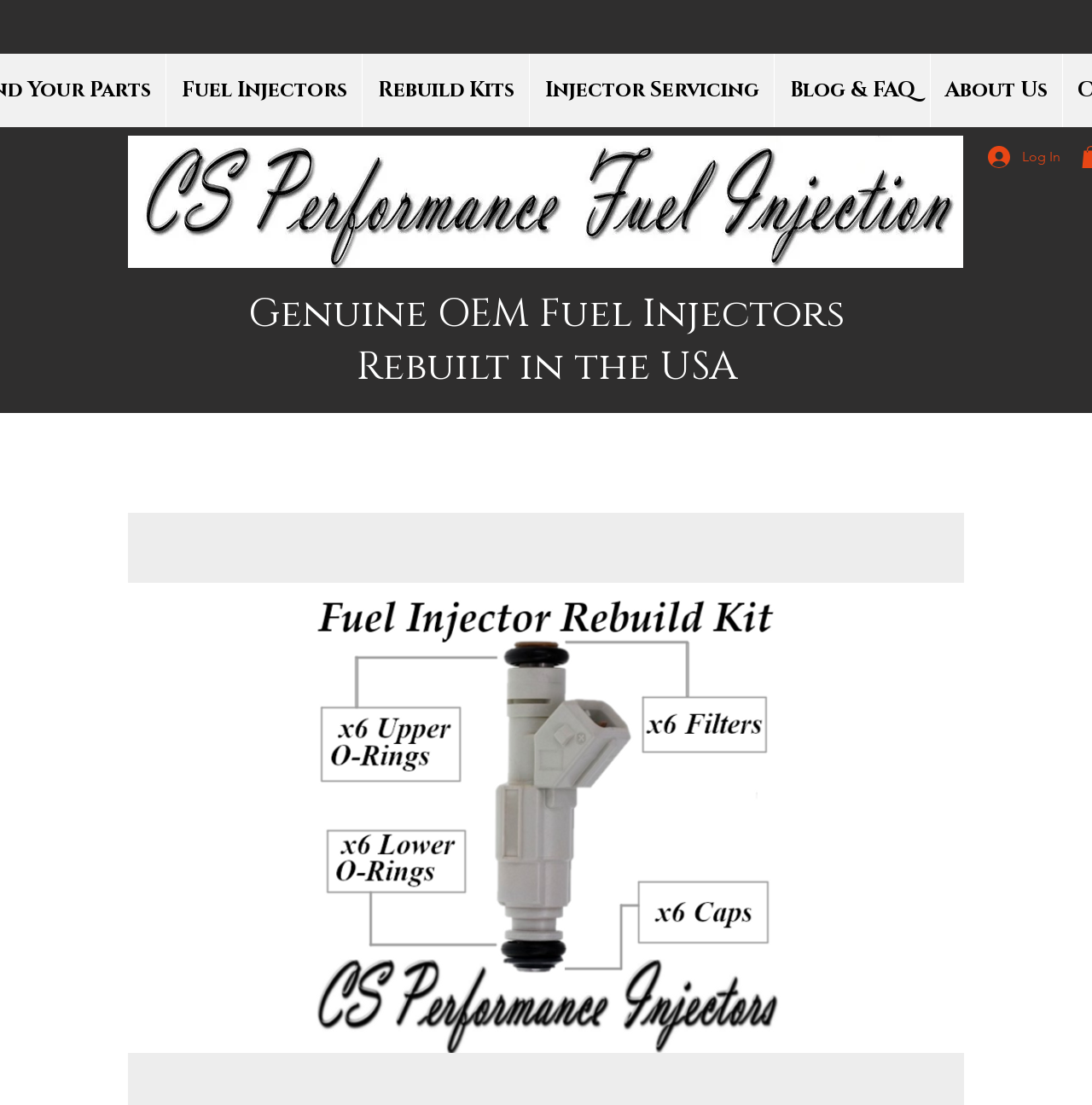Respond with a single word or phrase to the following question:
What is the orientation of the main image?

Landscape